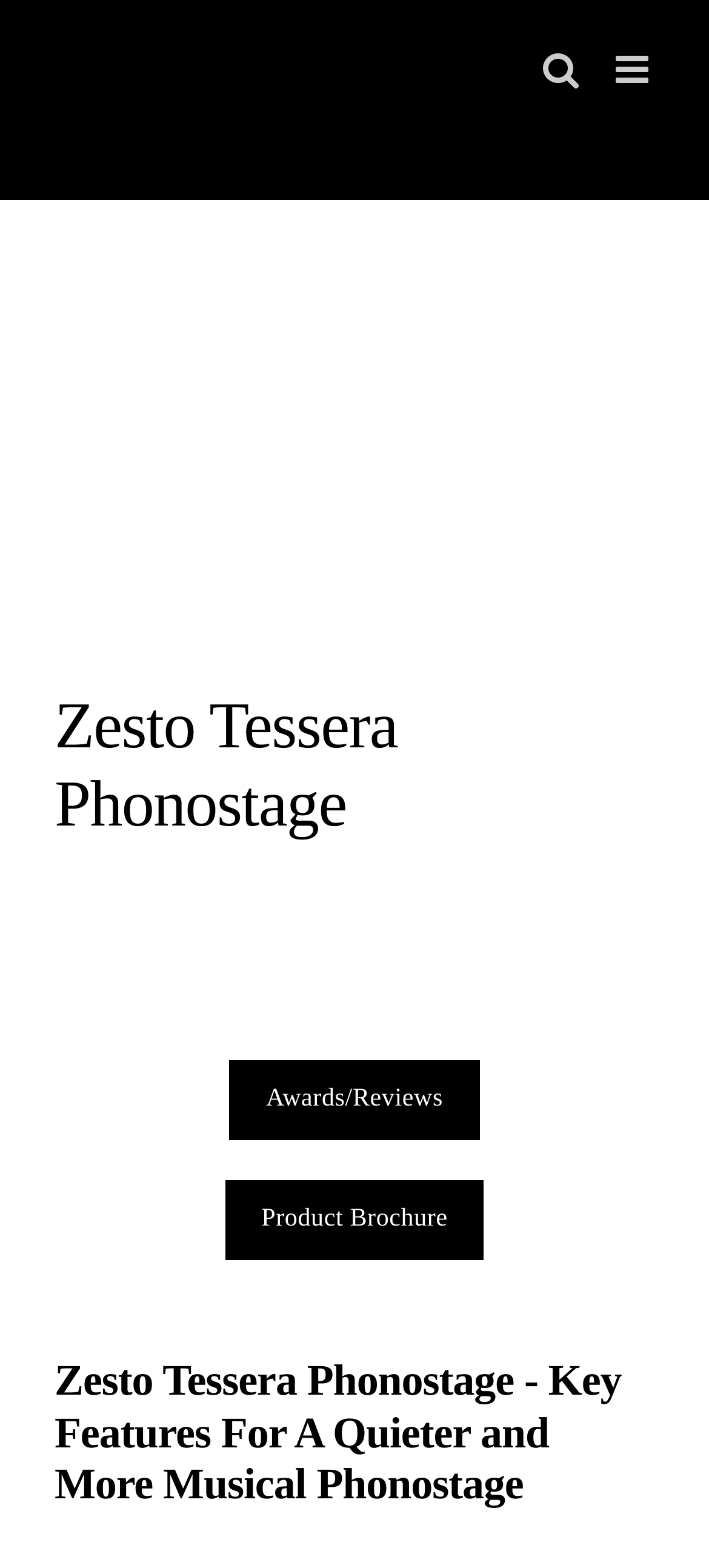What is the key benefit of the Zesto Tessera Phonostage?
Answer the question with detailed information derived from the image.

The heading 'Zesto Tessera Phonostage - Key Features For A Quieter and More Musical Phonostage' suggests that the product's key benefit is to provide a quieter and more musical phonostage experience, which is likely to be a unique selling point of the product.